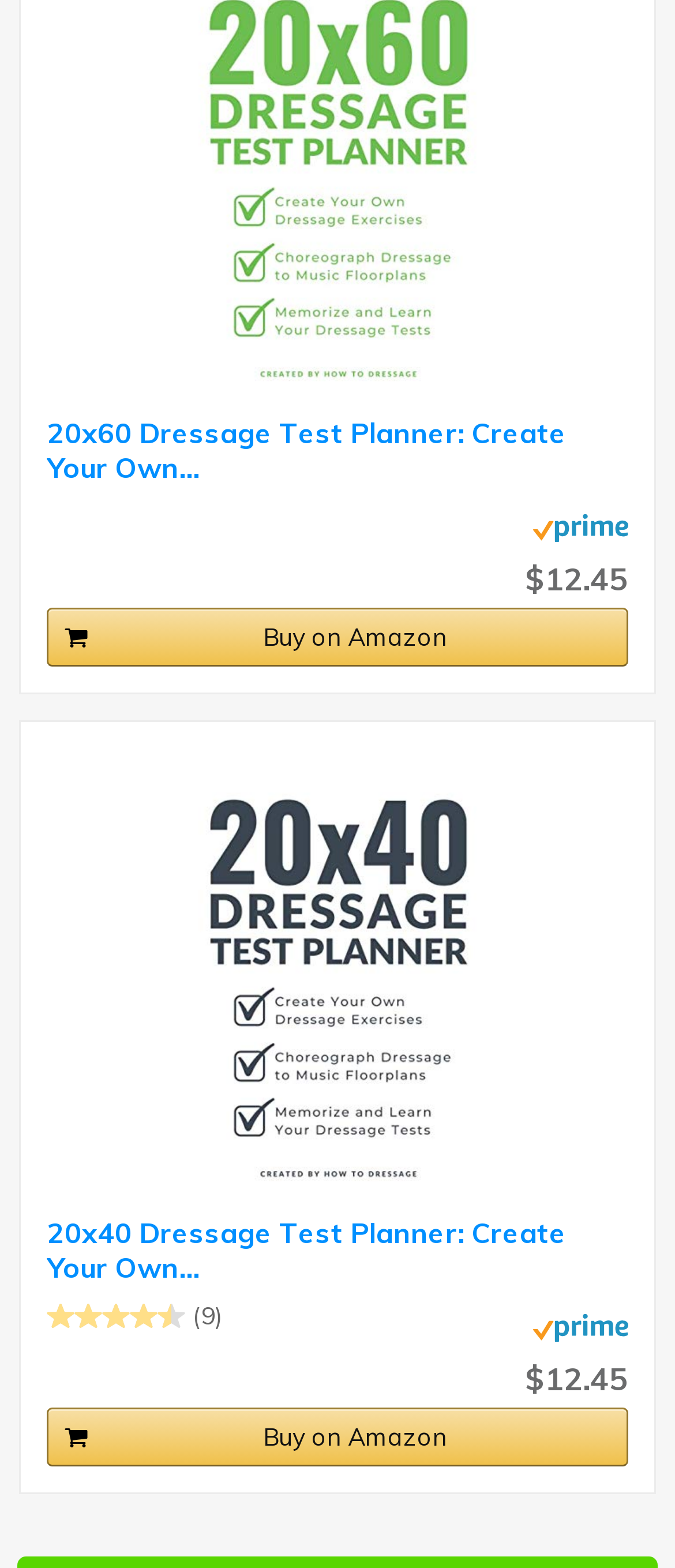Kindly provide the bounding box coordinates of the section you need to click on to fulfill the given instruction: "Buy on Amazon".

[0.07, 0.388, 0.93, 0.425]